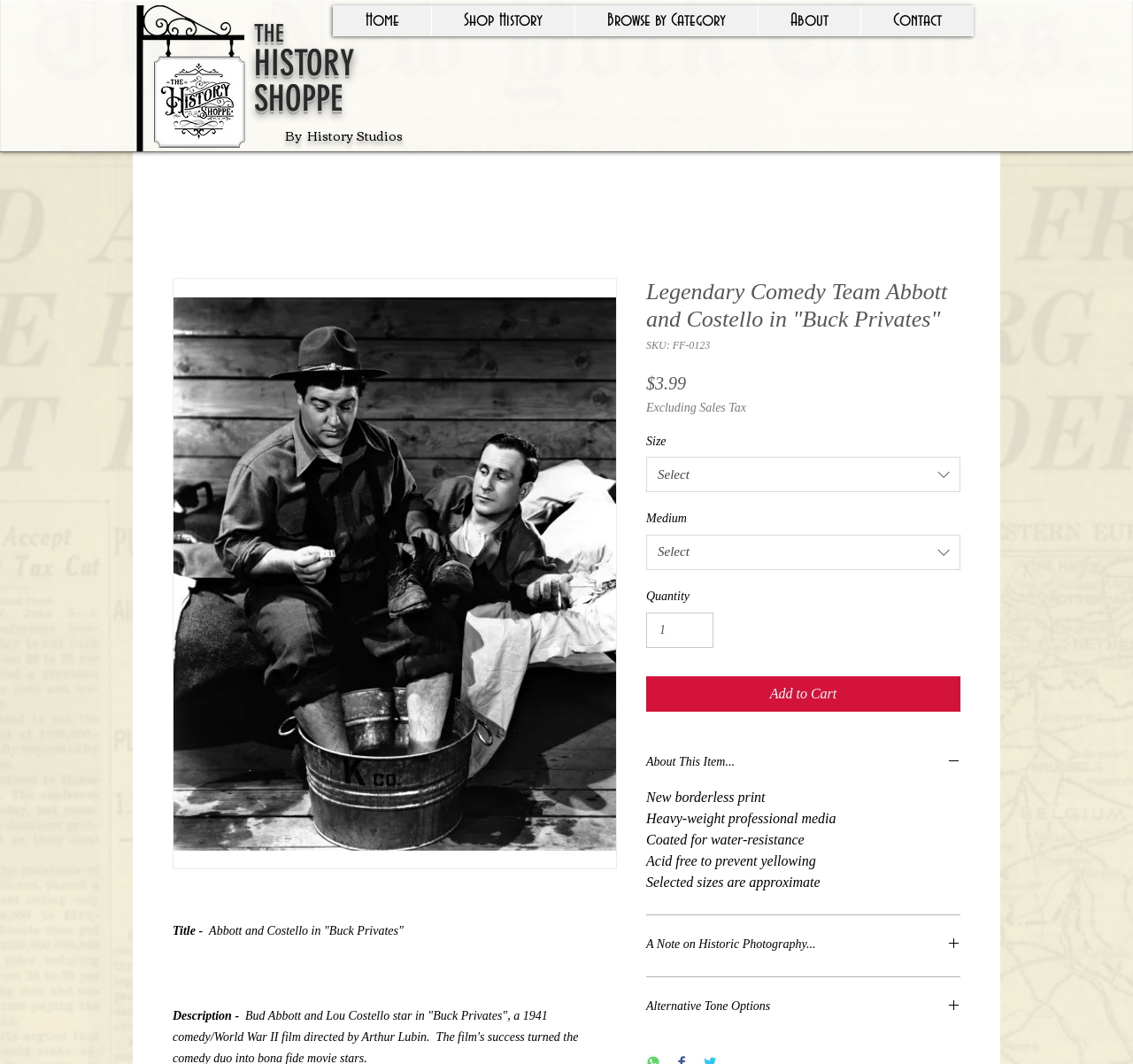Please identify the bounding box coordinates of the element's region that should be clicked to execute the following instruction: "Add to Cart". The bounding box coordinates must be four float numbers between 0 and 1, i.e., [left, top, right, bottom].

[0.57, 0.636, 0.848, 0.669]